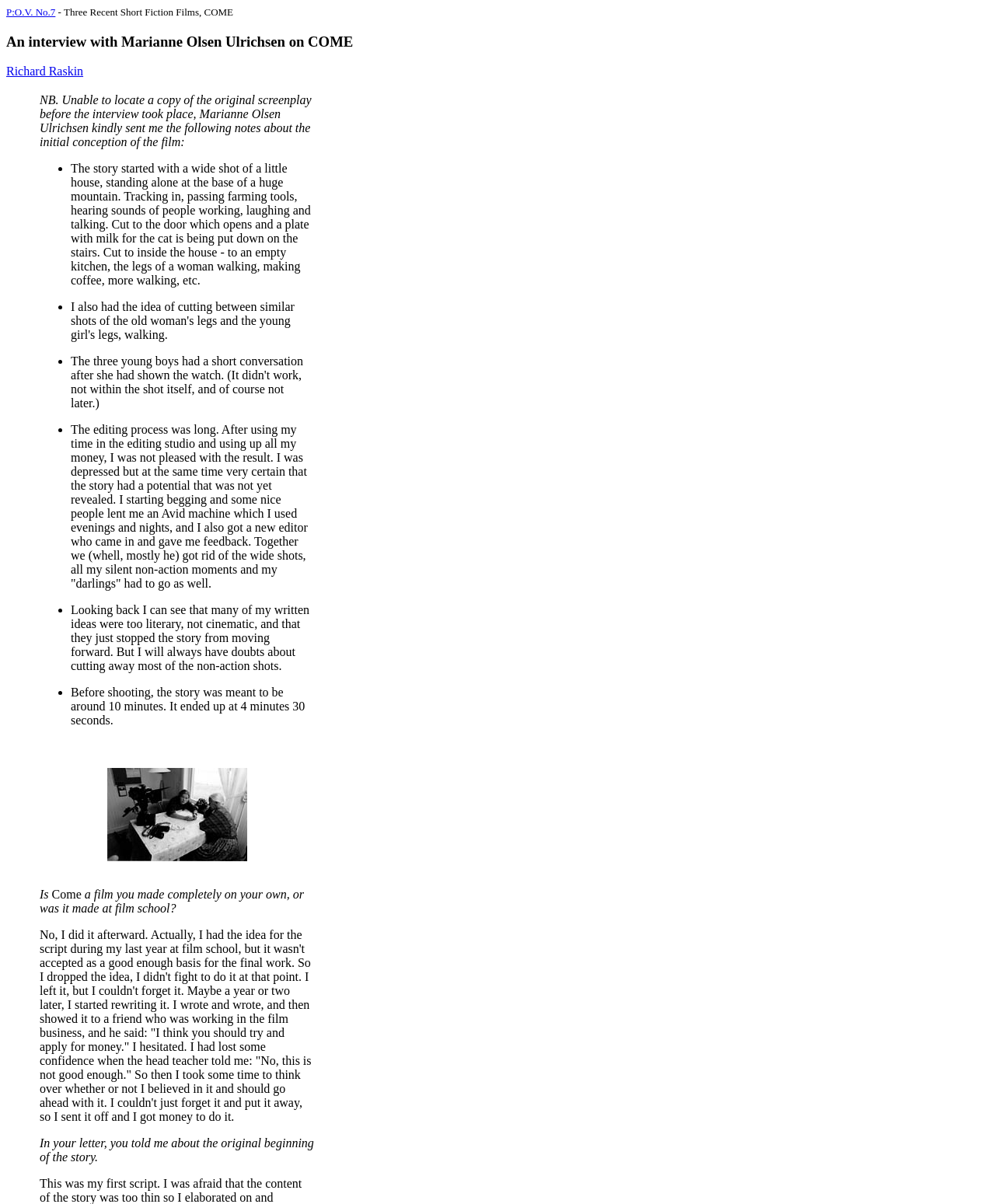Using the elements shown in the image, answer the question comprehensively: What is the name of the film being discussed?

The name of the film being discussed is COME, which is mentioned in the title of the interview and also in the text 'Is Come a film you made completely on your own, or was it made at film school?'.